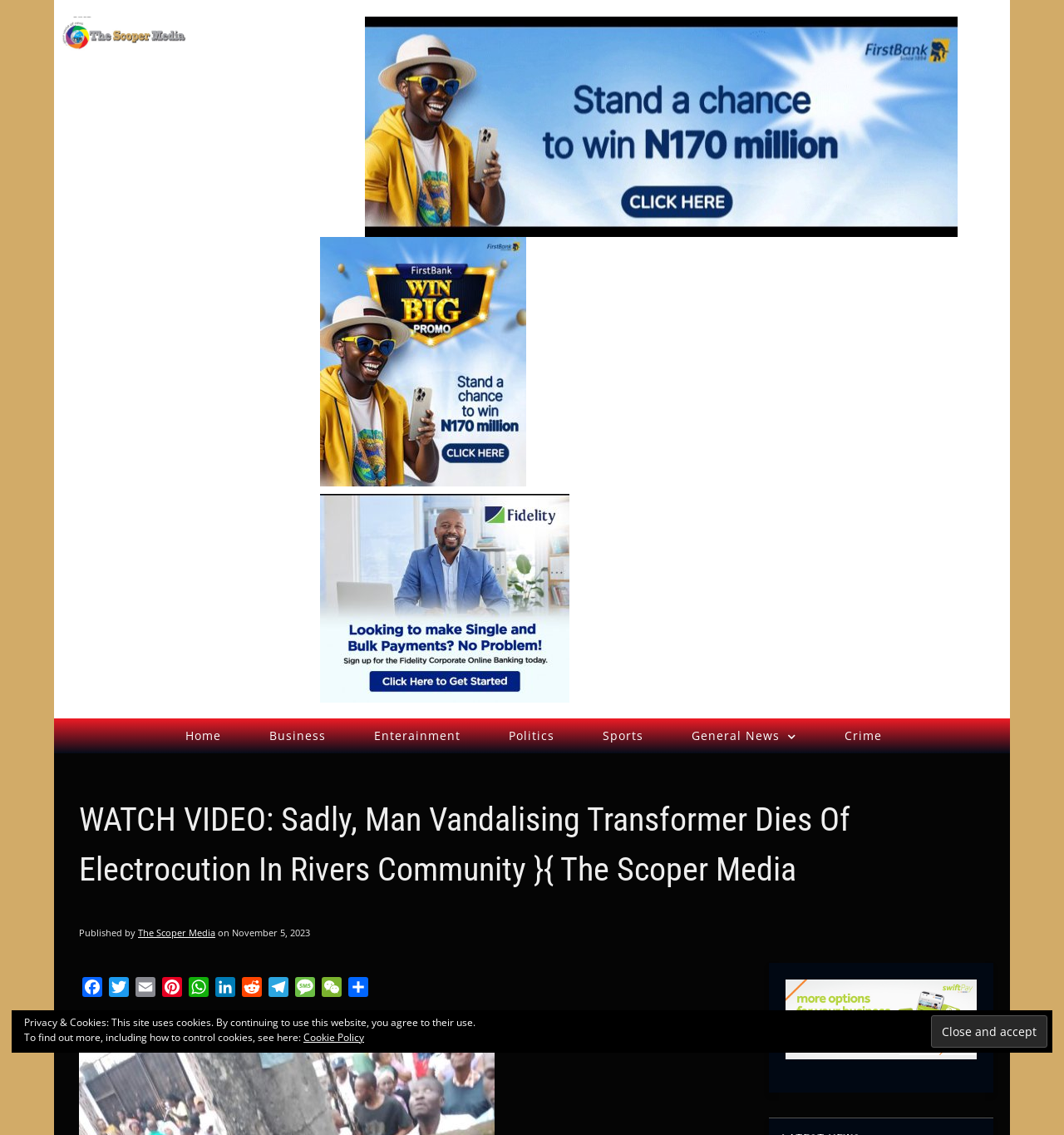Determine the bounding box coordinates of the UI element described below. Use the format (top-left x, top-left y, bottom-right x, bottom-right y) with floating point numbers between 0 and 1: Message

[0.274, 0.861, 0.299, 0.883]